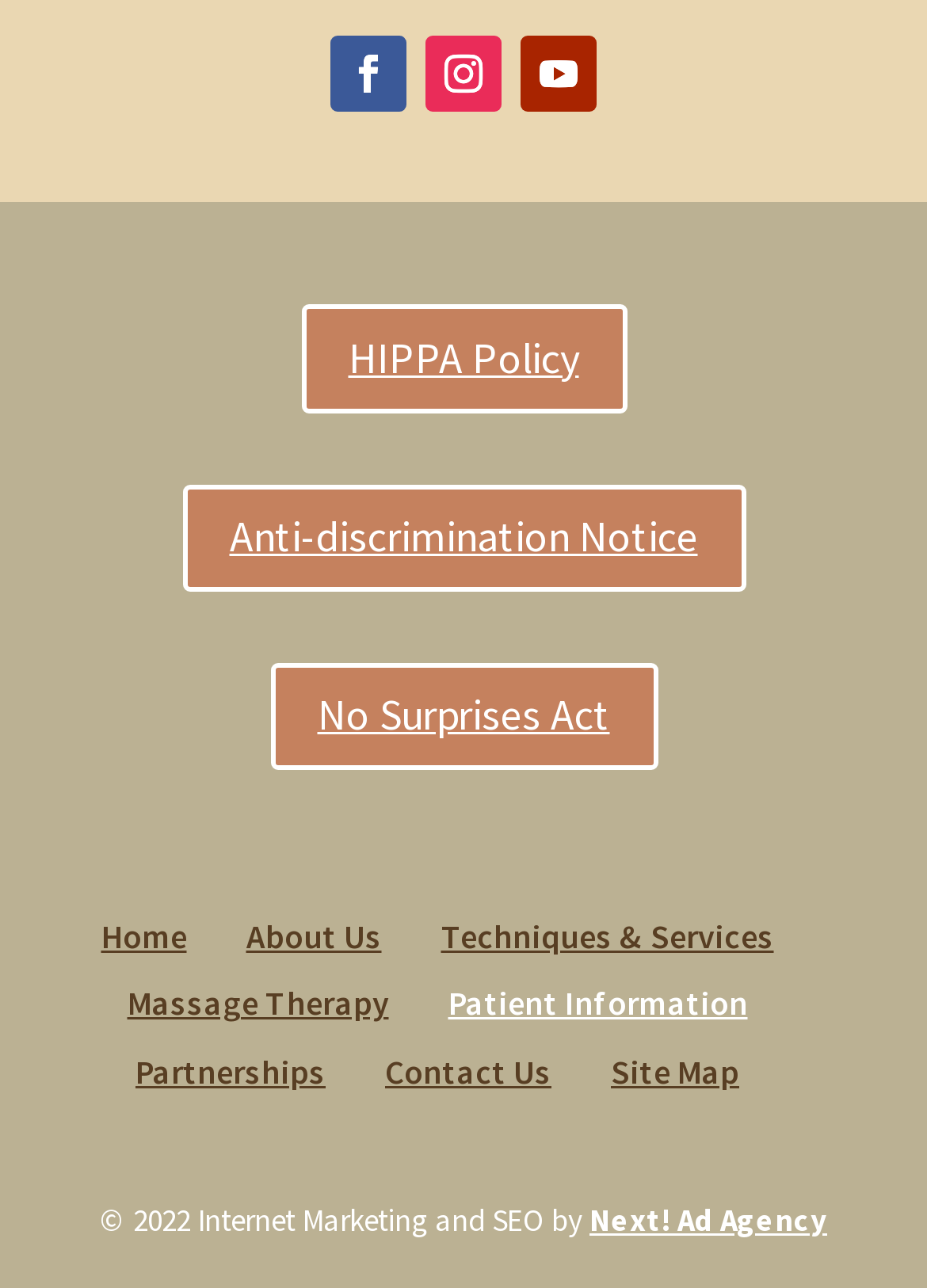Pinpoint the bounding box coordinates of the element to be clicked to execute the instruction: "visit site map".

[0.659, 0.815, 0.797, 0.848]